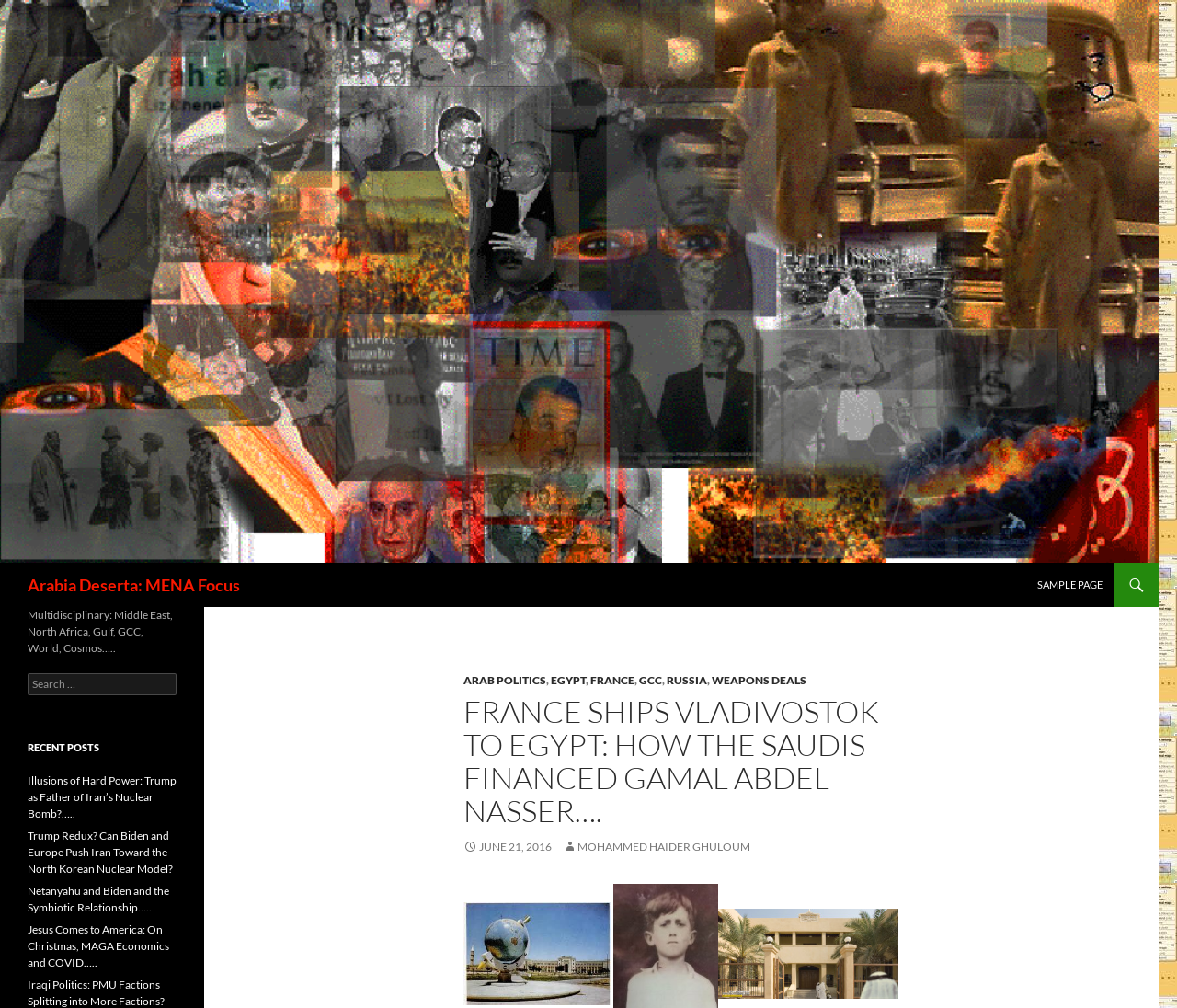What is the date of the article?
Based on the image, provide your answer in one word or phrase.

JUNE 21, 2016